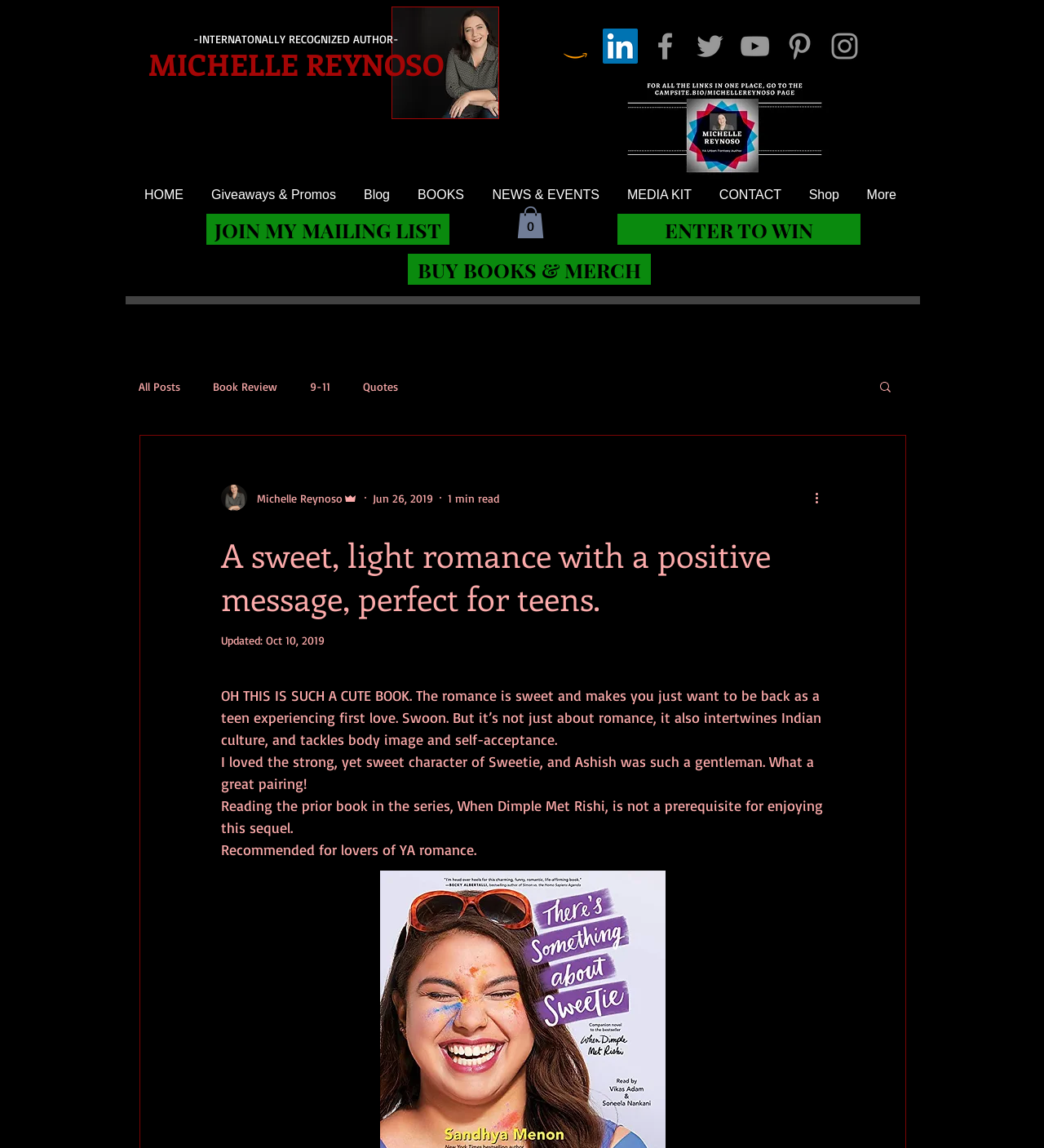Identify the bounding box coordinates of the element to click to follow this instruction: 'Click the 'HOME' link'. Ensure the coordinates are four float values between 0 and 1, provided as [left, top, right, bottom].

[0.12, 0.159, 0.184, 0.18]